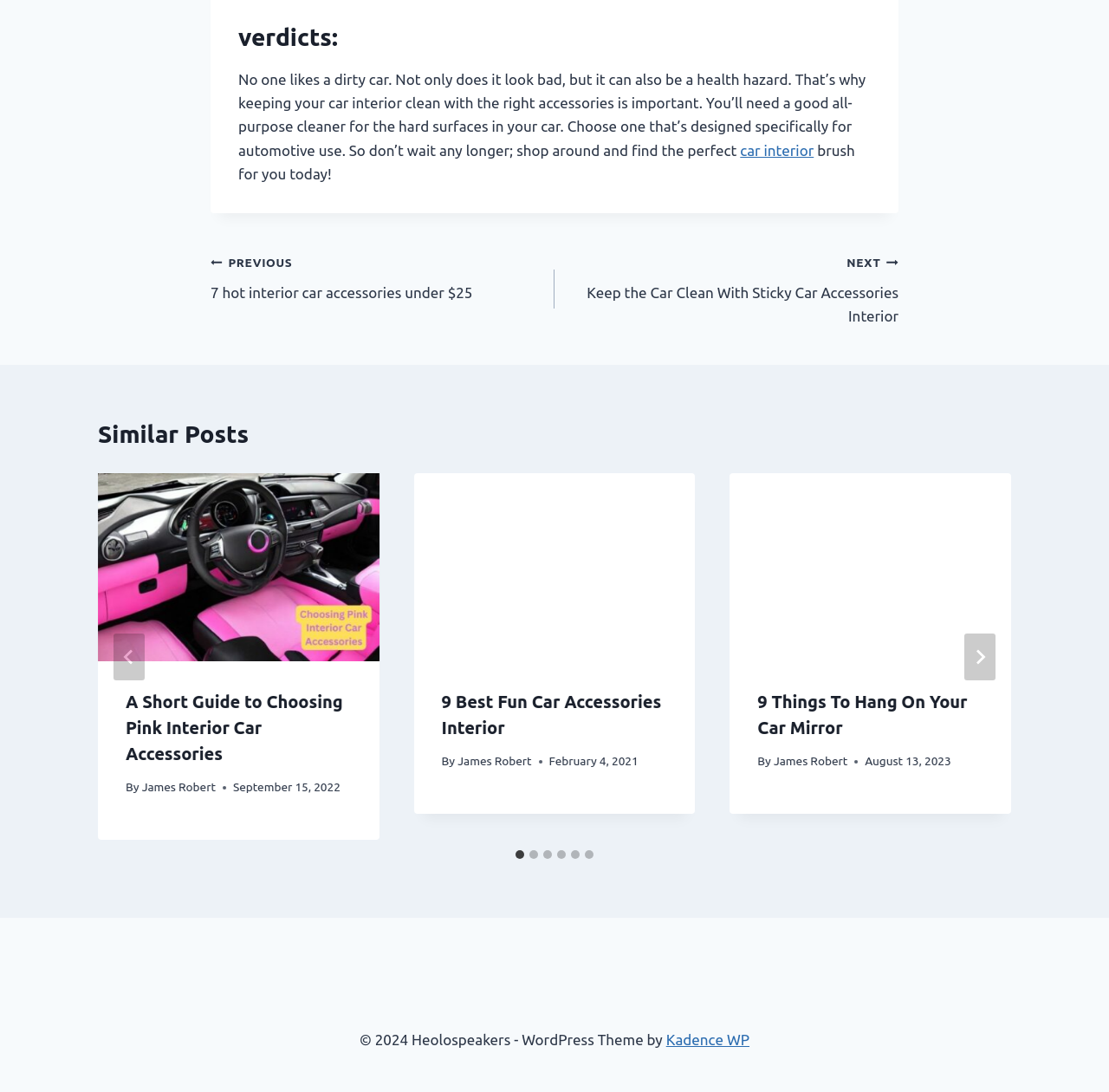Can you identify the bounding box coordinates of the clickable region needed to carry out this instruction: 'Click on 'NEXT Keep the Car Clean With Sticky Car Accessories Interior''? The coordinates should be four float numbers within the range of 0 to 1, stated as [left, top, right, bottom].

[0.5, 0.498, 0.81, 0.57]